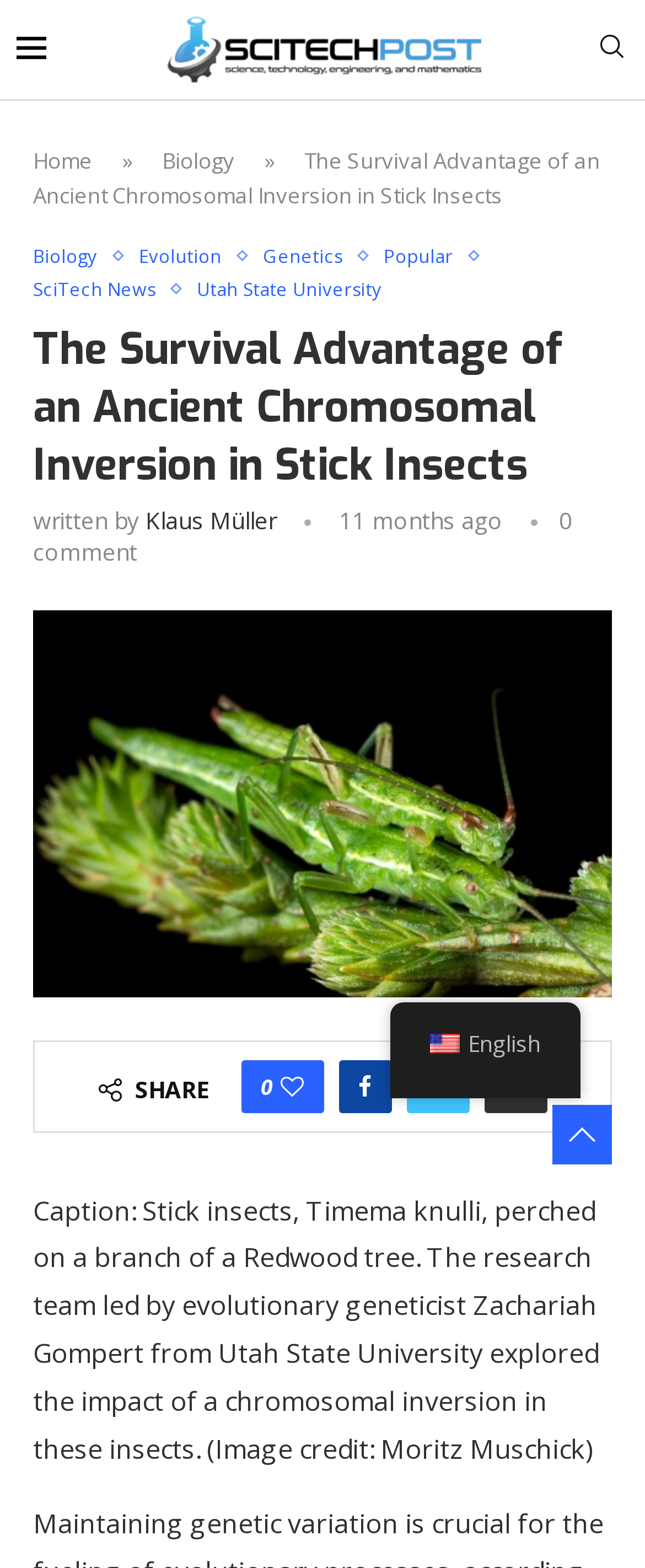How many comments are there on the article?
Respond to the question with a single word or phrase according to the image.

0